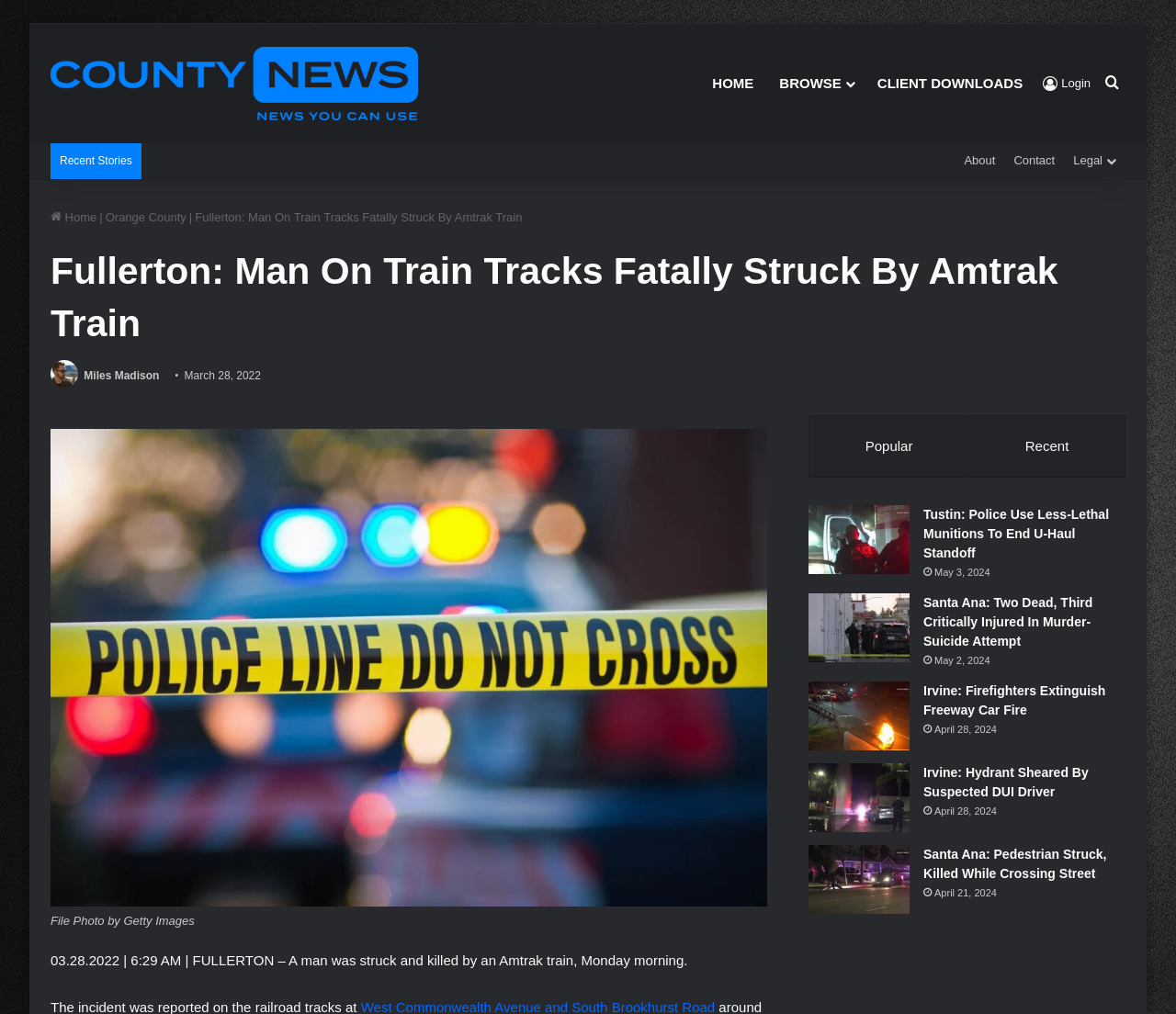Identify the bounding box coordinates of the area you need to click to perform the following instruction: "Read the 'Fullerton: Man On Train Tracks Fatally Struck By Amtrak Train' article".

[0.043, 0.242, 0.957, 0.346]